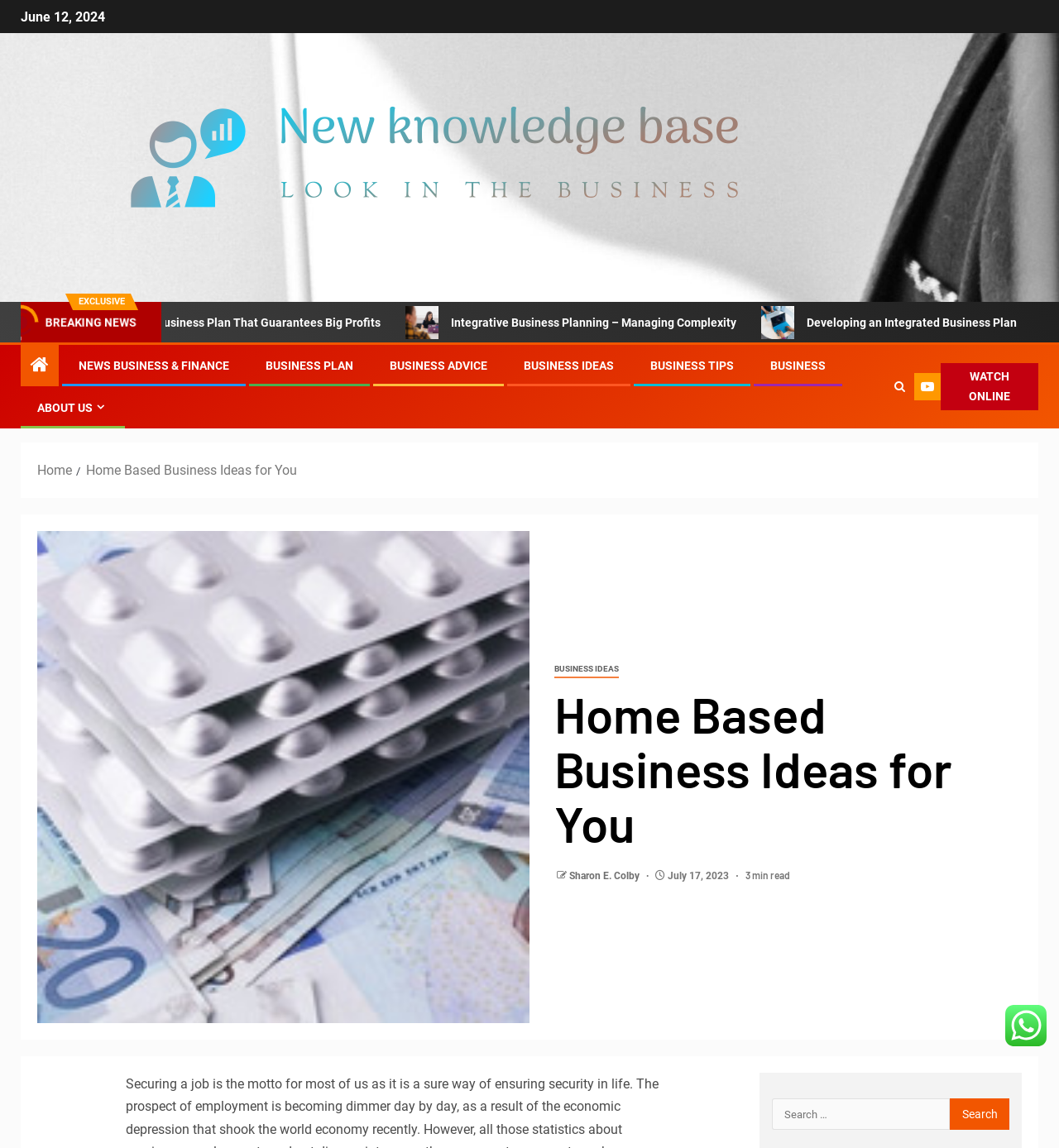Identify the bounding box coordinates of the HTML element based on this description: "Home".

[0.035, 0.403, 0.068, 0.416]